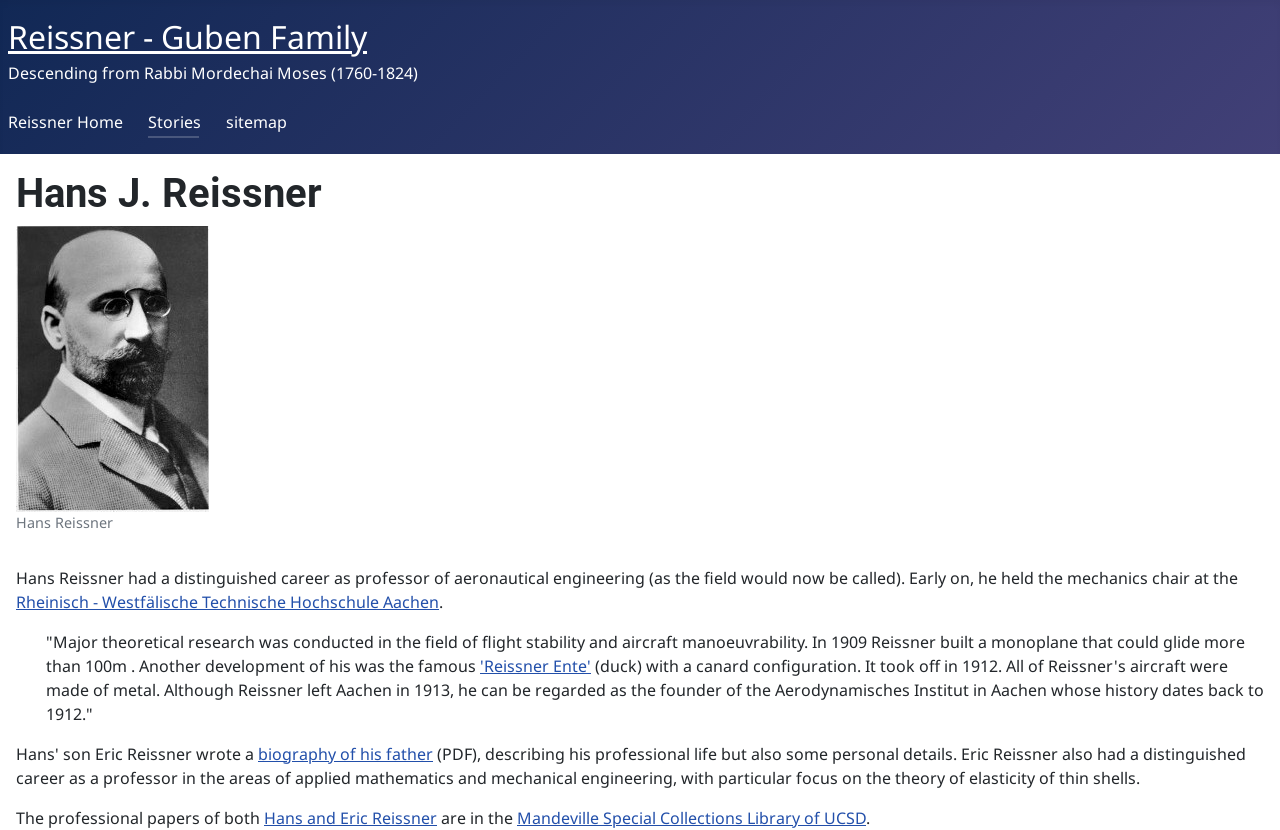Provide the bounding box coordinates of the HTML element described as: "sitemap". The bounding box coordinates should be four float numbers between 0 and 1, i.e., [left, top, right, bottom].

[0.176, 0.134, 0.224, 0.16]